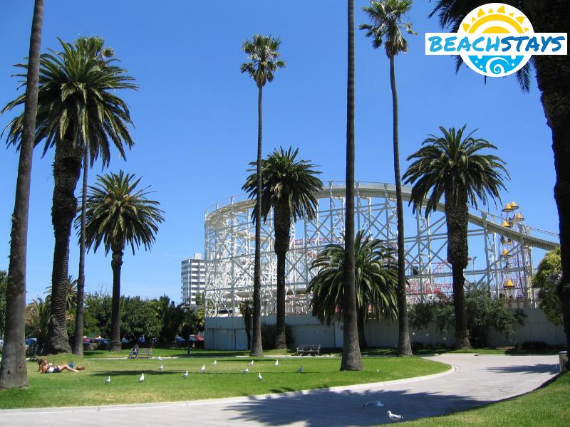Provide a brief response in the form of a single word or phrase:
What is the purpose of the winding path?

To encourage strolling